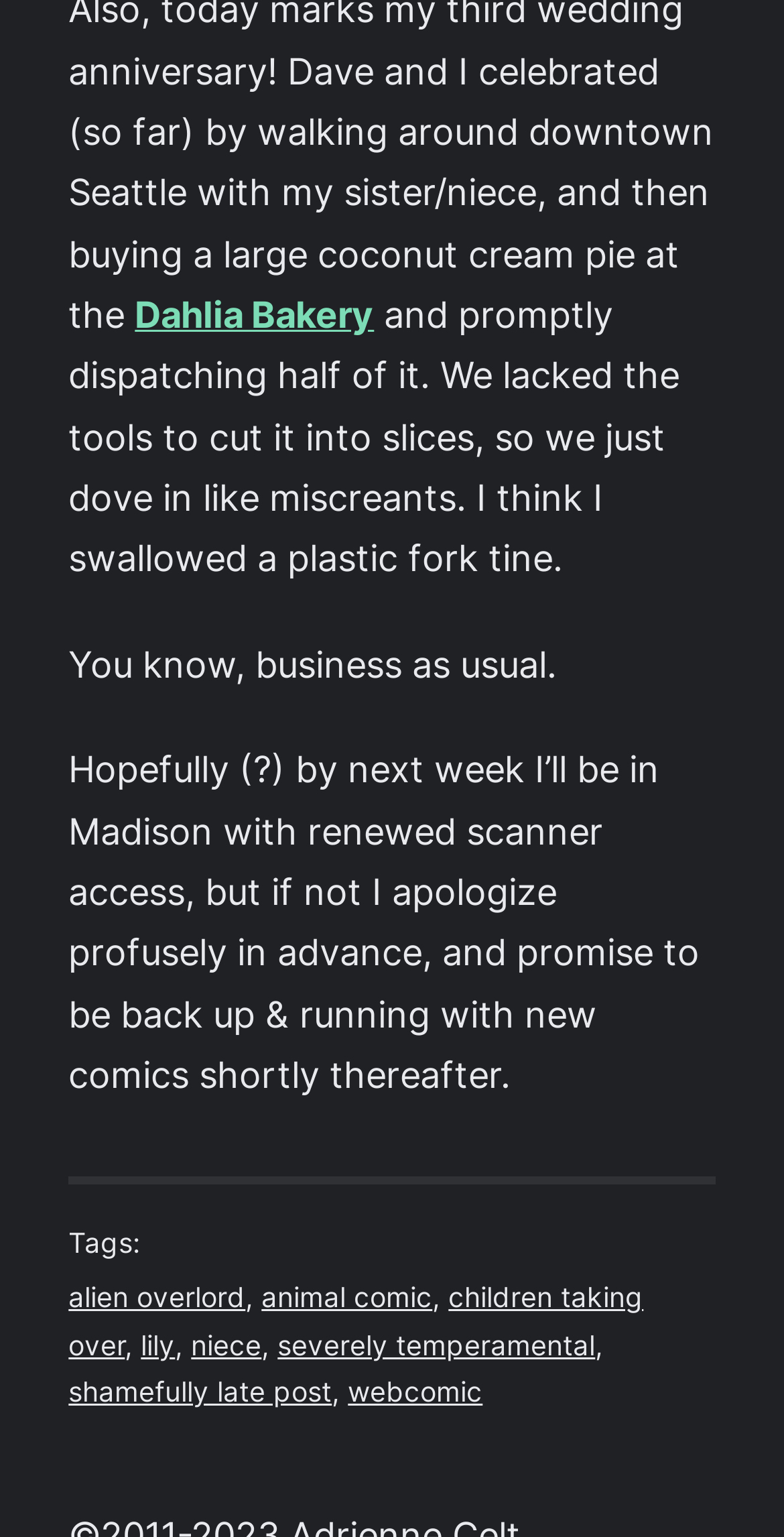Identify the bounding box coordinates for the element you need to click to achieve the following task: "View the webcomic". The coordinates must be four float values ranging from 0 to 1, formatted as [left, top, right, bottom].

[0.444, 0.895, 0.616, 0.916]